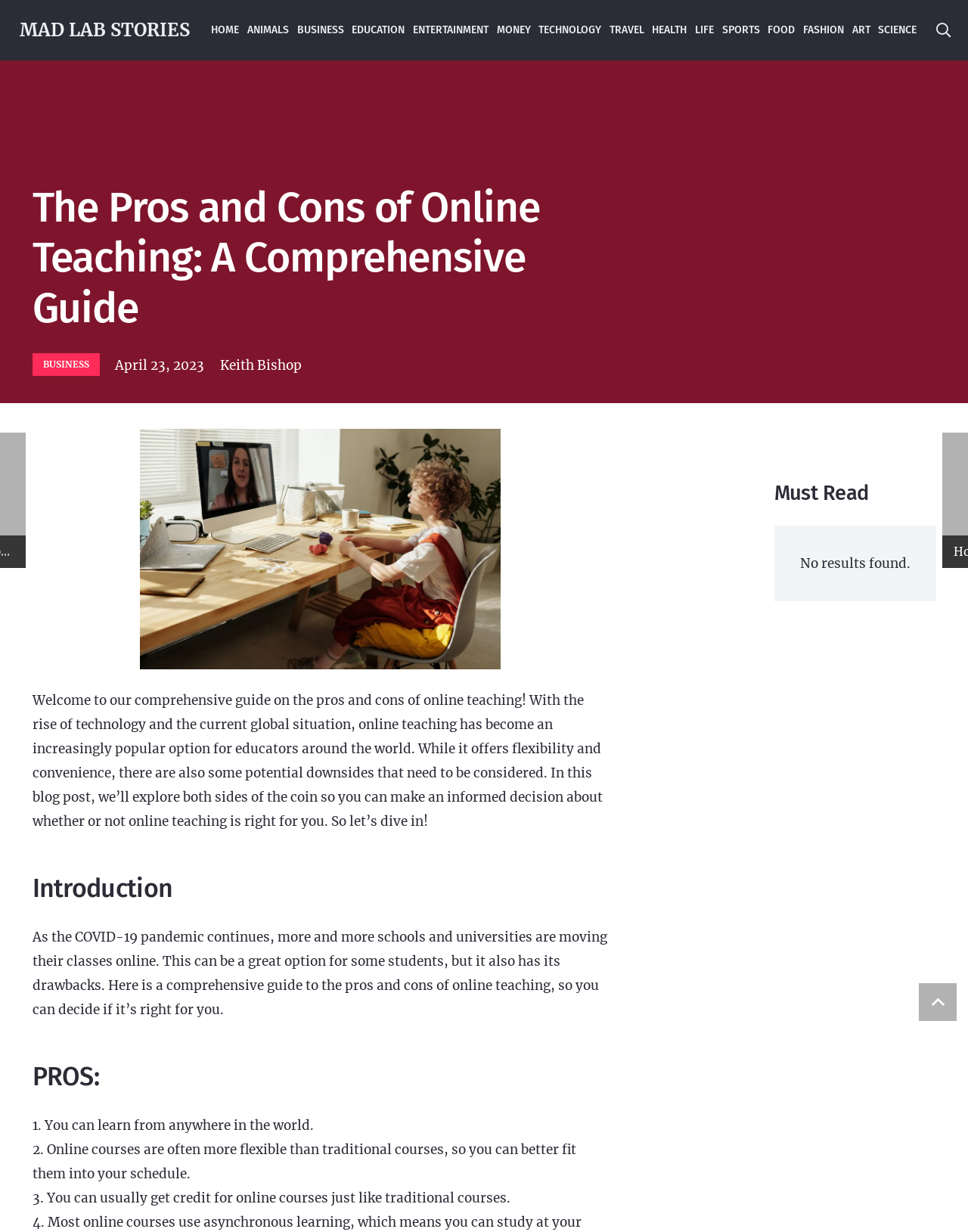Locate the coordinates of the bounding box for the clickable region that fulfills this instruction: "go to home page".

[0.214, 0.0, 0.251, 0.049]